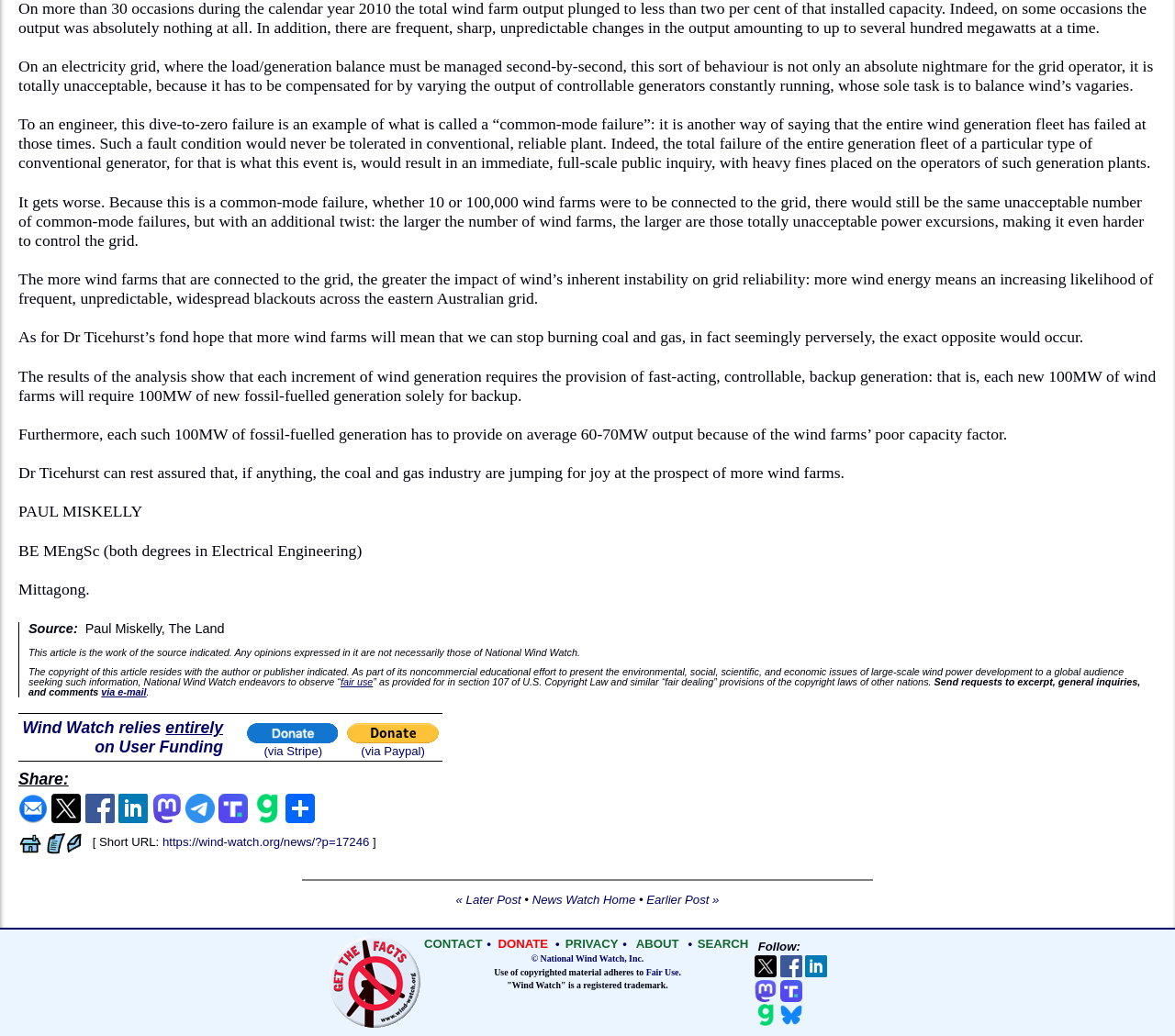Please provide the bounding box coordinates for the UI element as described: "alt="Get the Facts"". The coordinates must be four floats between 0 and 1, represented as [left, top, right, bottom].

[0.28, 0.982, 0.358, 0.995]